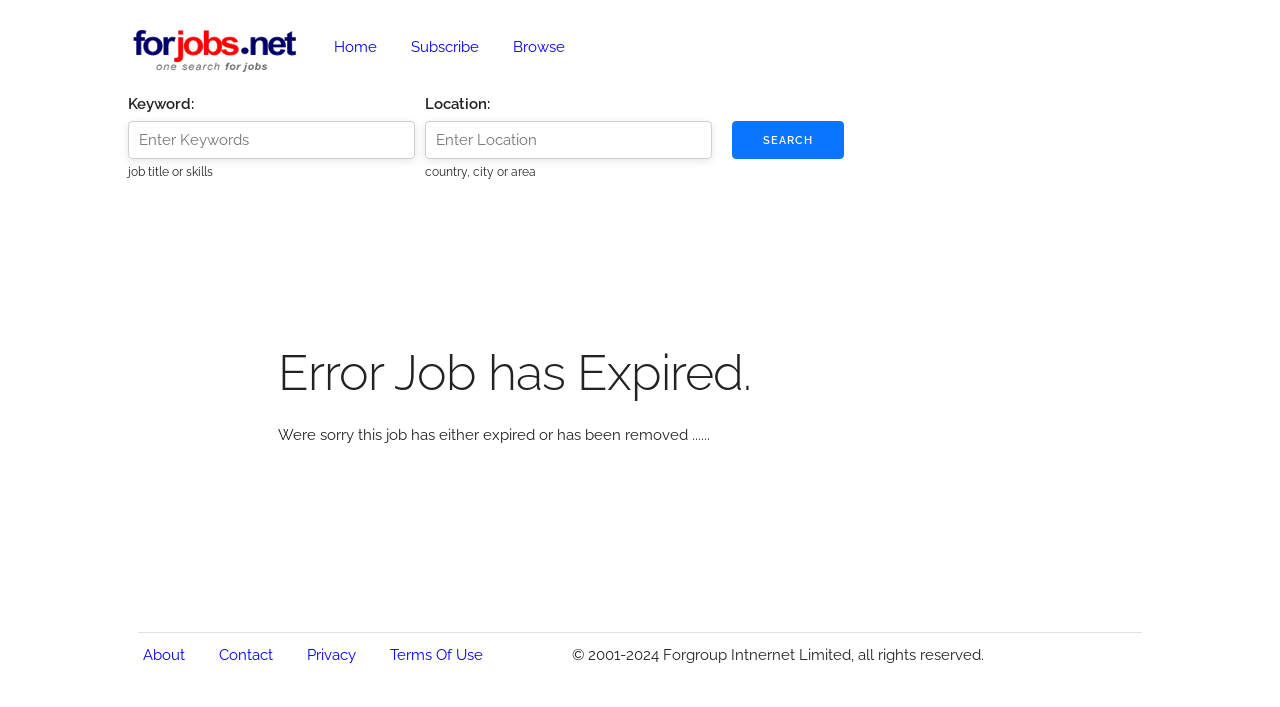What is the purpose of this webpage?
Refer to the image and respond with a one-word or short-phrase answer.

Job search